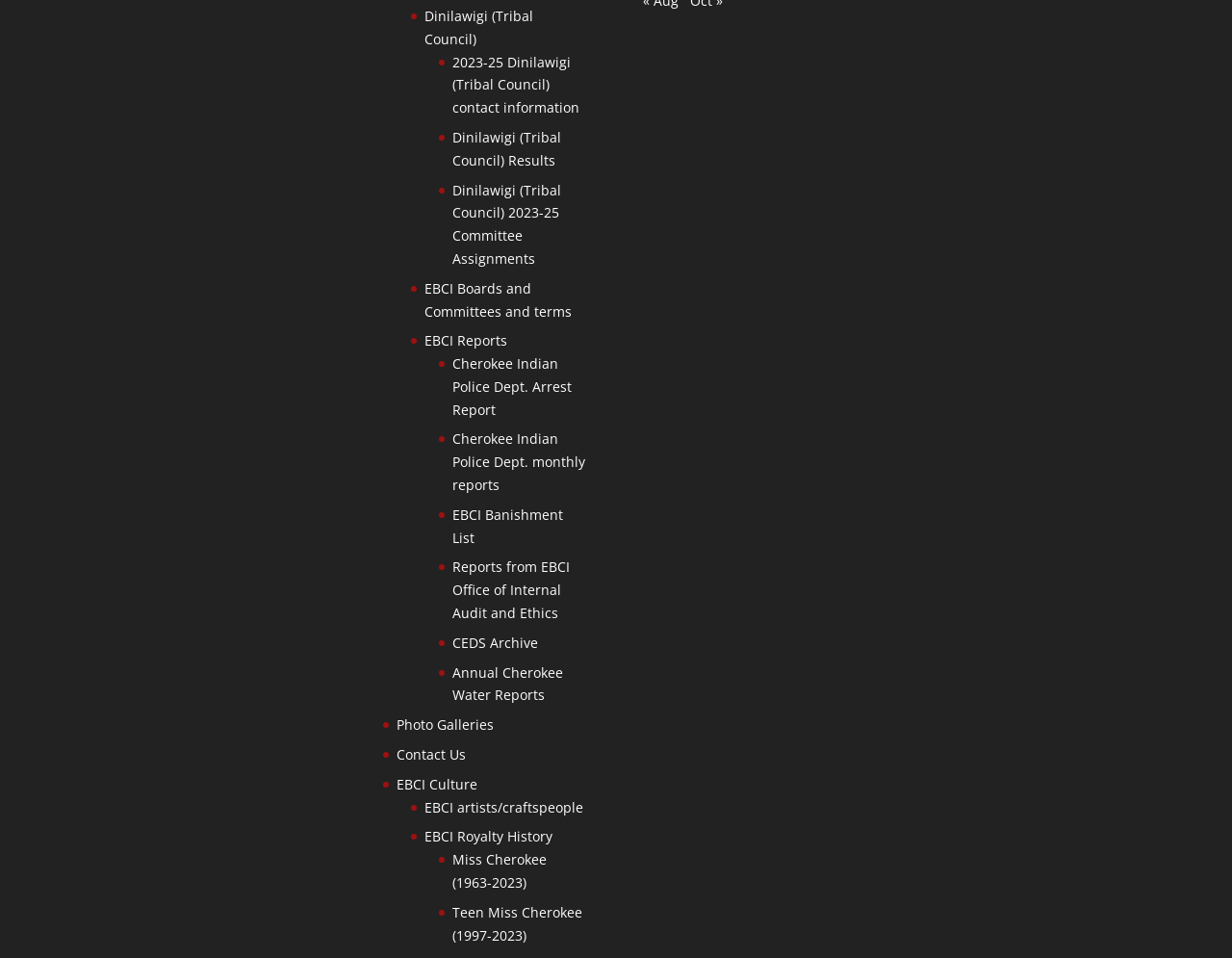Pinpoint the bounding box coordinates of the clickable area necessary to execute the following instruction: "Access EBCI Reports". The coordinates should be given as four float numbers between 0 and 1, namely [left, top, right, bottom].

[0.345, 0.346, 0.412, 0.365]